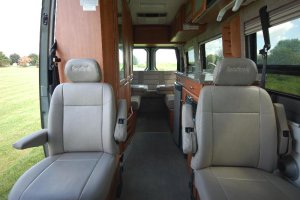Thoroughly describe the content and context of the image.

The image showcases the interior of the RS22 Sprinter Van Conversion, designed for a cozy and functional living experience. At the forefront, two plush, adjustable captain's chairs are visible, built for comfort with ergonomic support, featuring soft gray upholstery that harmonizes with the wooden accents throughout the van. Beyond the chairs, the interior extends into a well-organized cabin space, highlighted by sleek cabinetry and ample windows that allow for natural light to flood in, creating an airy atmosphere. This layout is ideal for both relaxation and utility, exemplifying practicality for traveling couples or small groups. The van's overall design emphasizes modernity and comfort, aiming to provide a home-like environment on the road.